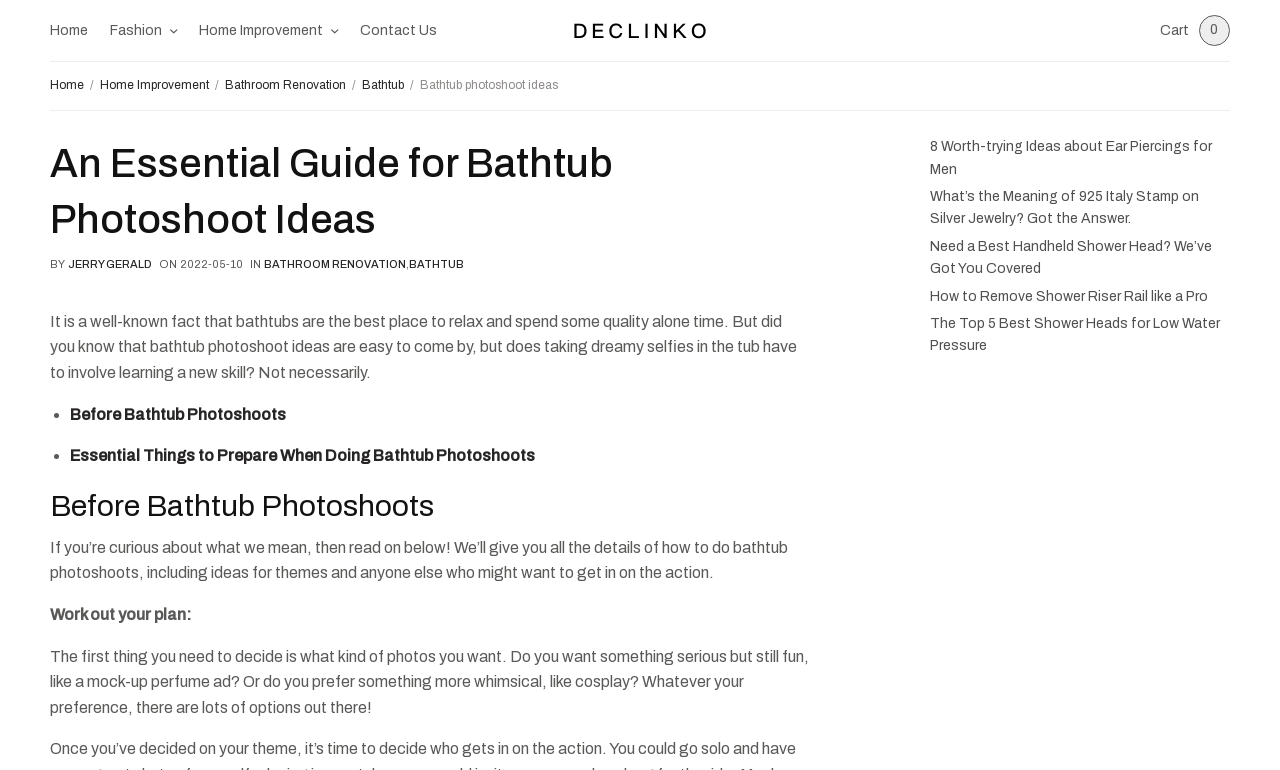Find the bounding box coordinates for the area that should be clicked to accomplish the instruction: "Check out the 'Need a Best Handheld Shower Head?' article".

[0.727, 0.31, 0.947, 0.359]